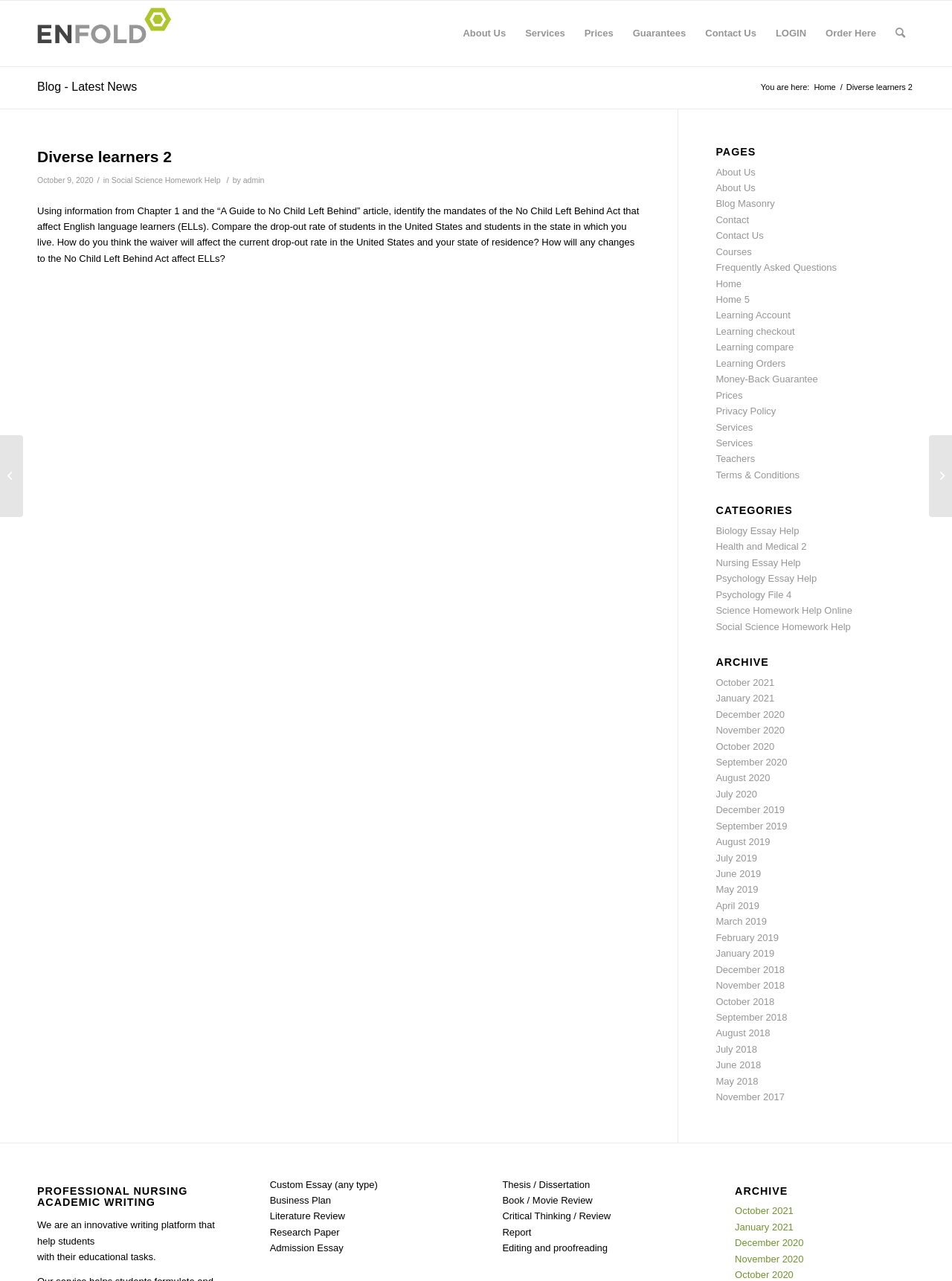What is the date of the article on the webpage?
Offer a detailed and exhaustive answer to the question.

The time element on the webpage contains the text 'October 9, 2020', which indicates the date of the article.